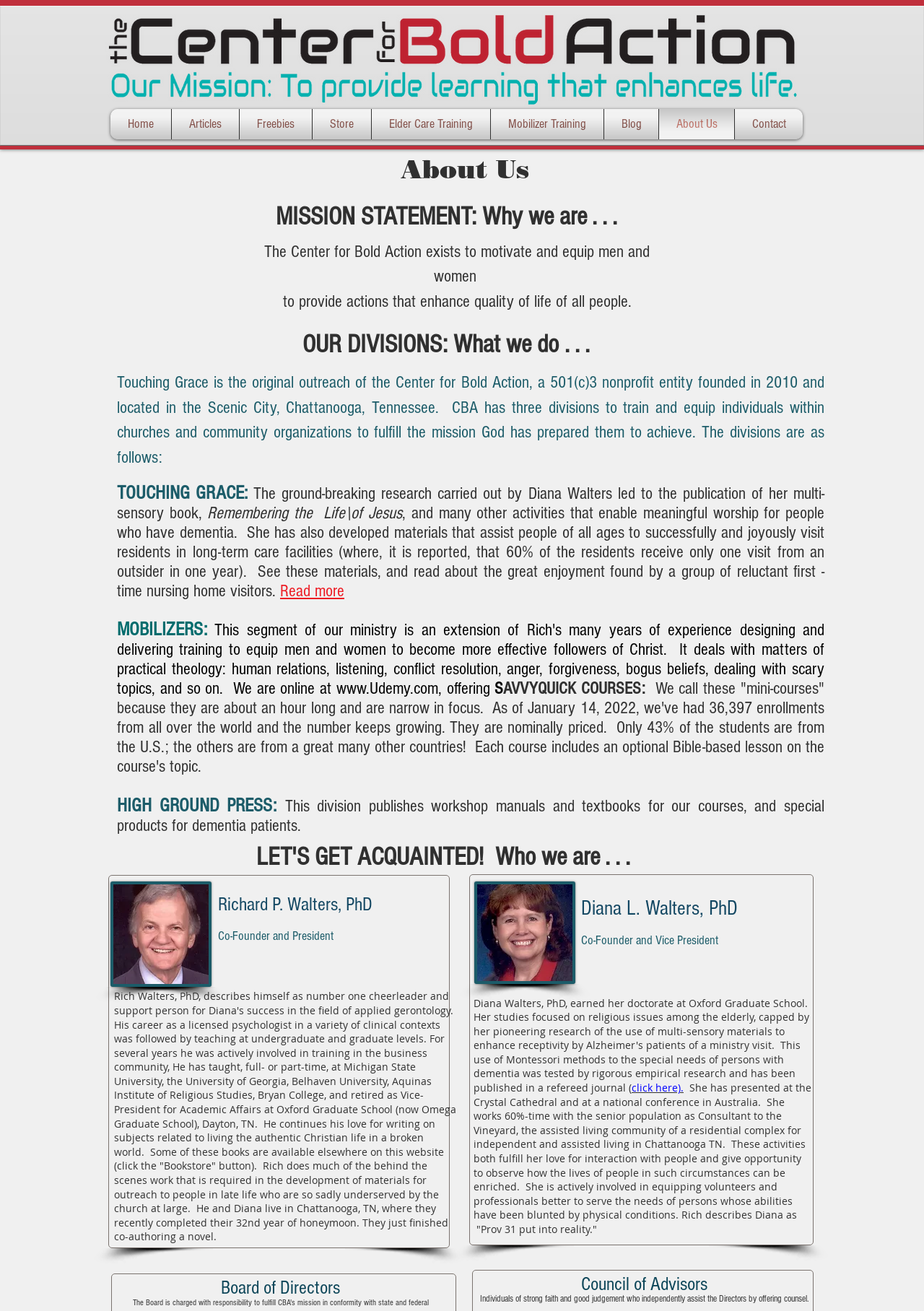Identify the bounding box coordinates of the region that should be clicked to execute the following instruction: "Read more about Touching Grace".

[0.303, 0.443, 0.373, 0.458]